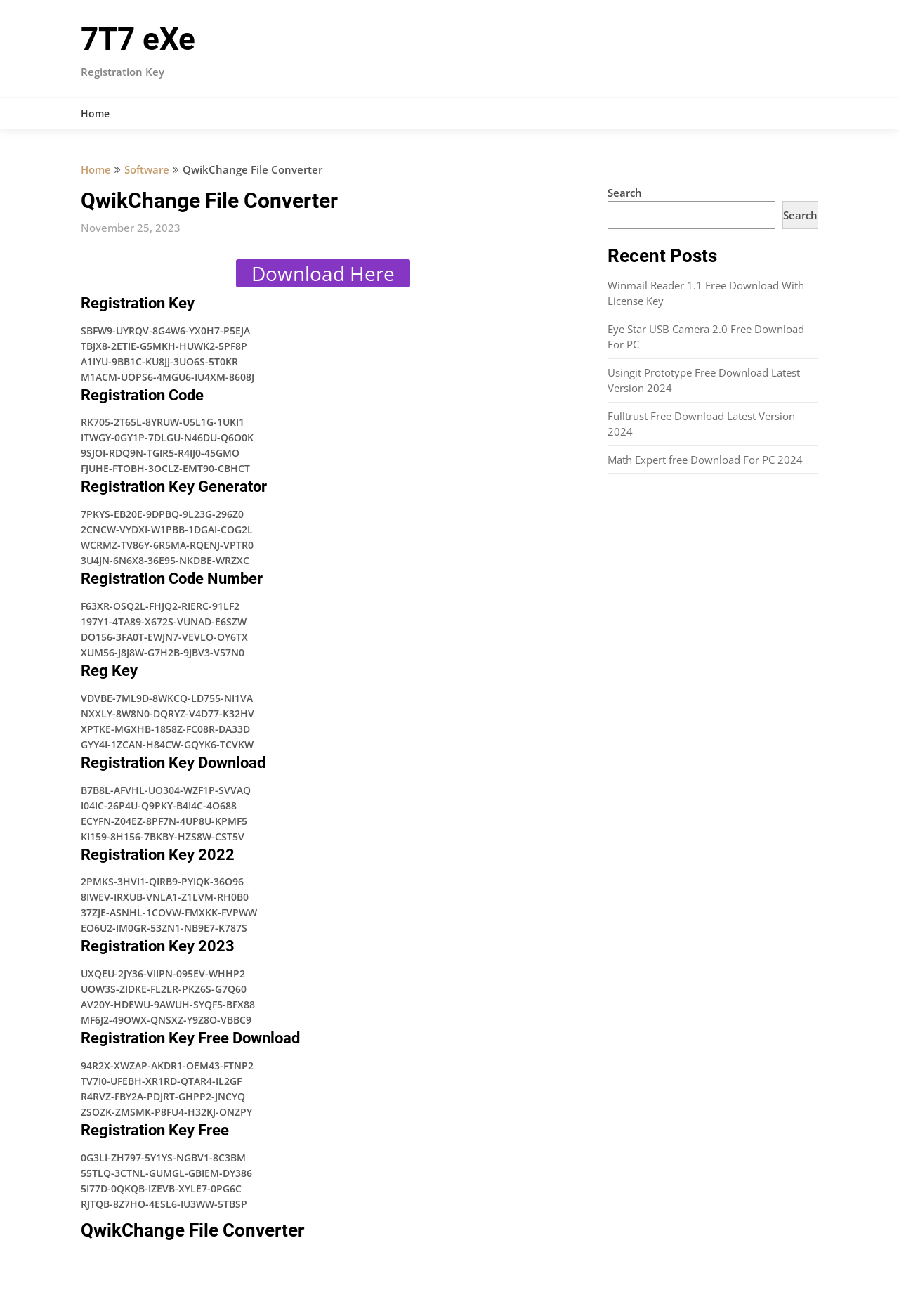Please give the bounding box coordinates of the area that should be clicked to fulfill the following instruction: "Click the 'Download Here' button". The coordinates should be in the format of four float numbers from 0 to 1, i.e., [left, top, right, bottom].

[0.262, 0.197, 0.456, 0.218]